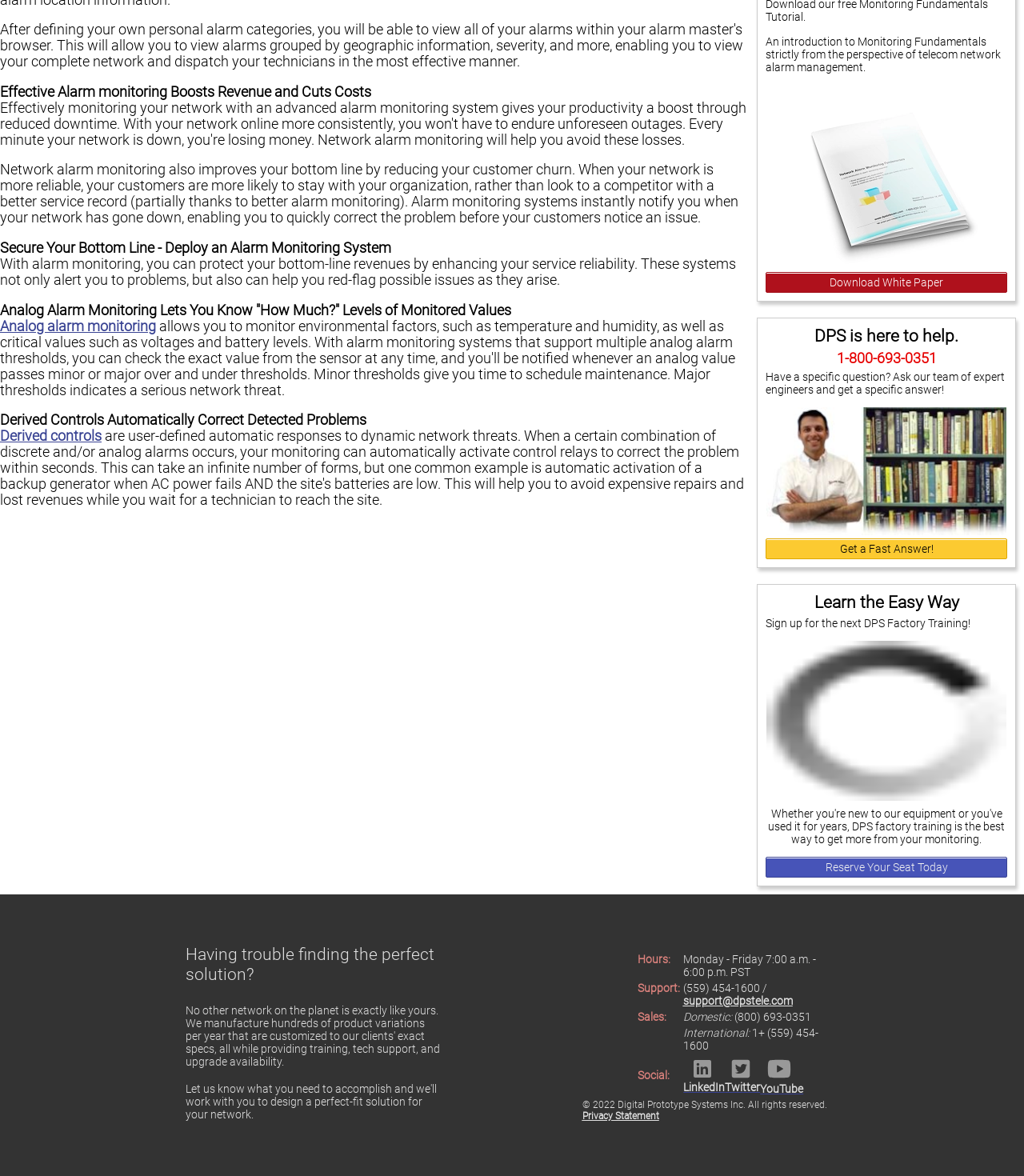Using the description "YouTube", predict the bounding box of the relevant HTML element.

[0.742, 0.898, 0.785, 0.932]